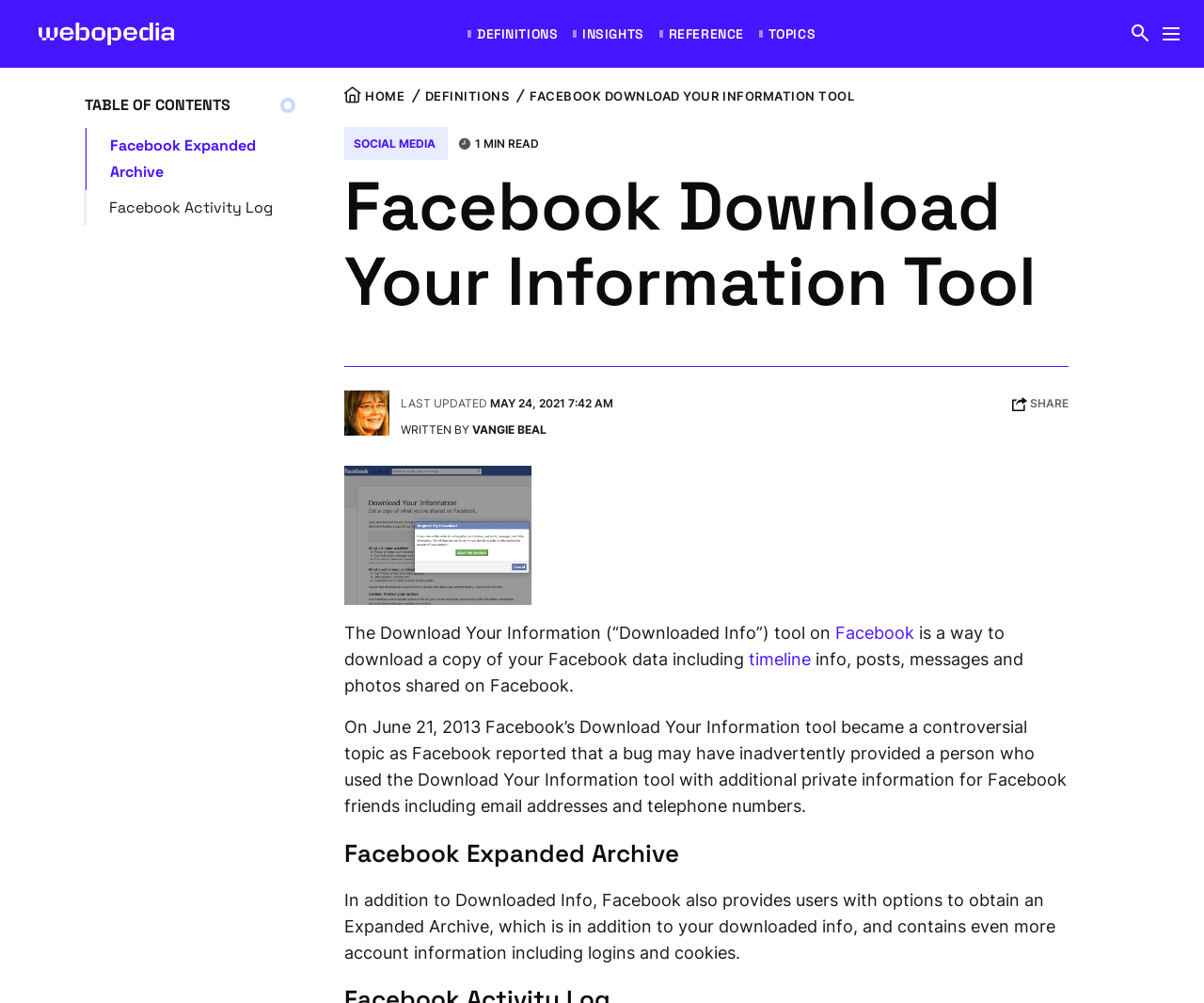Based on the image, provide a detailed and complete answer to the question: 
Who wrote this article?

I found the author's name by looking at the 'WRITTEN BY' section, which mentions 'Vangie Beal' as the author of this article.